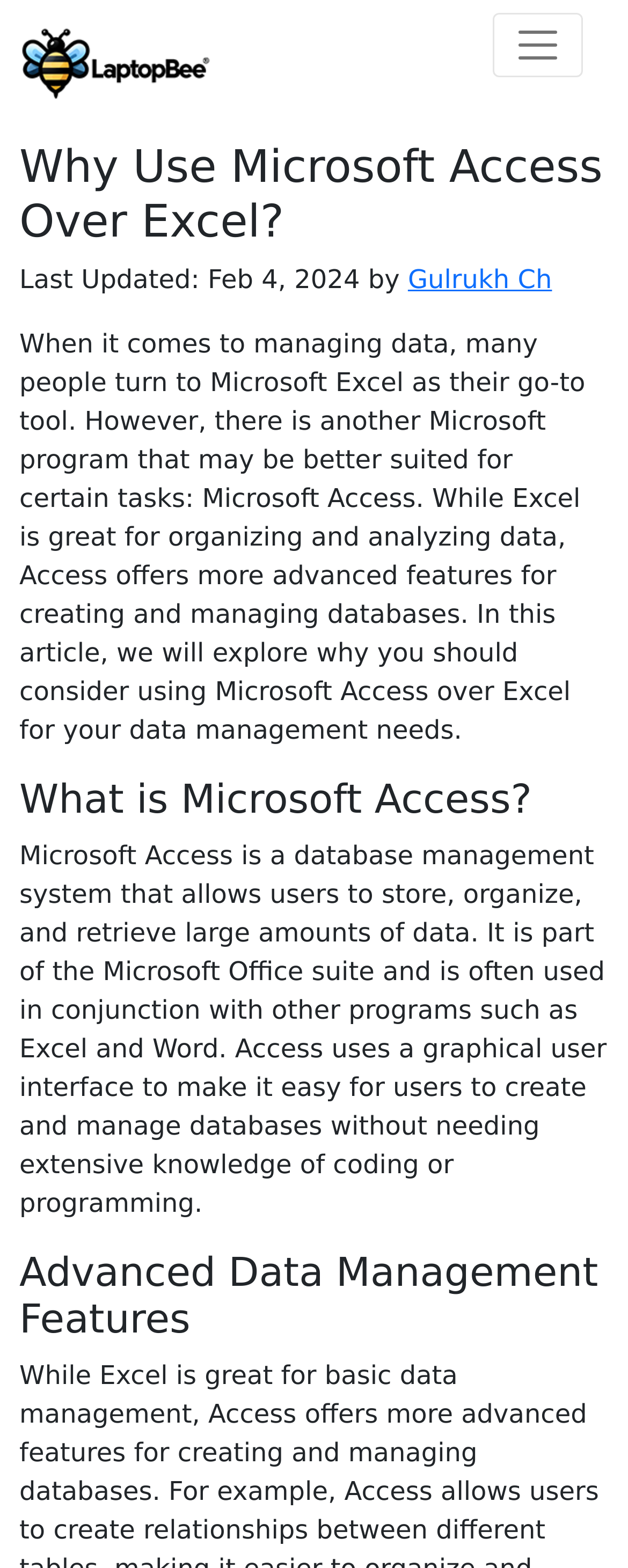Using the information from the screenshot, answer the following question thoroughly:
What is Microsoft Access used for?

I found this answer by reading the text that describes Microsoft Access as a 'database management system that allows users to store, organize, and retrieve large amounts of data'.